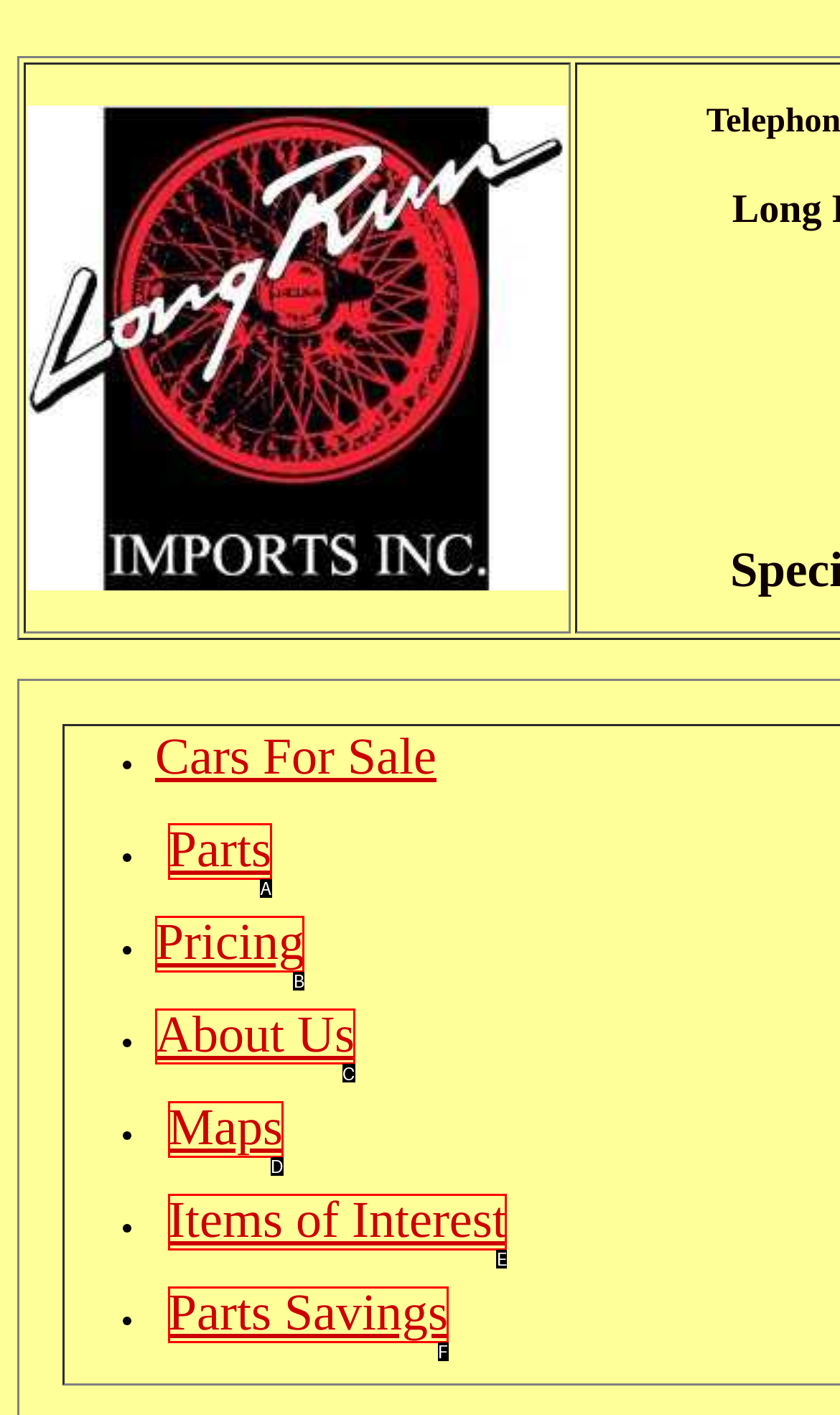Based on the given description: Maps, identify the correct option and provide the corresponding letter from the given choices directly.

D